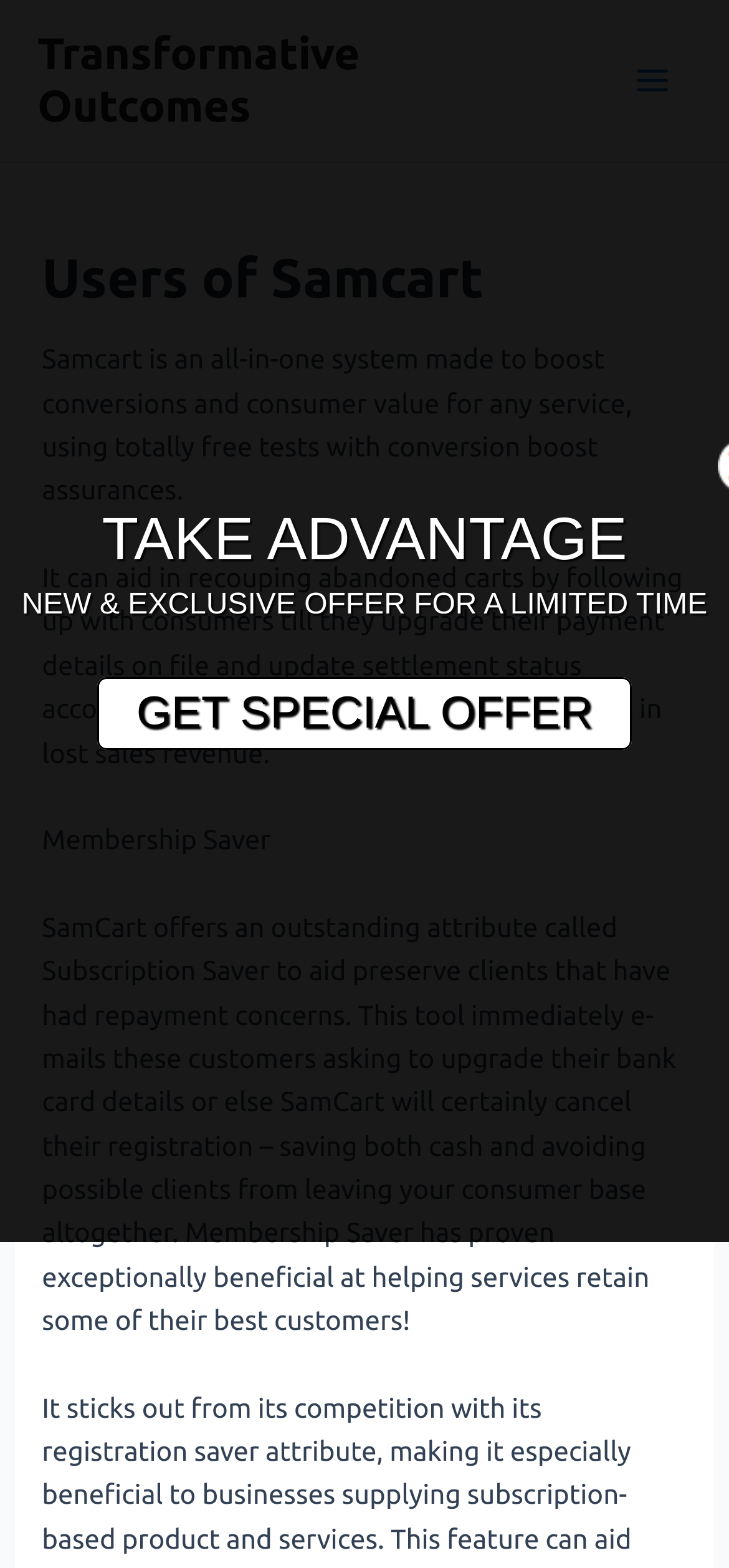What is the benefit of using Samcart?
Offer a detailed and exhaustive answer to the question.

One of the benefits of using Samcart is that it can aid in recouping abandoned carts by following up with consumers till they upgrade their payment details on file and update settlement status accordingly, thus saving a significant amount in lost sales revenue.